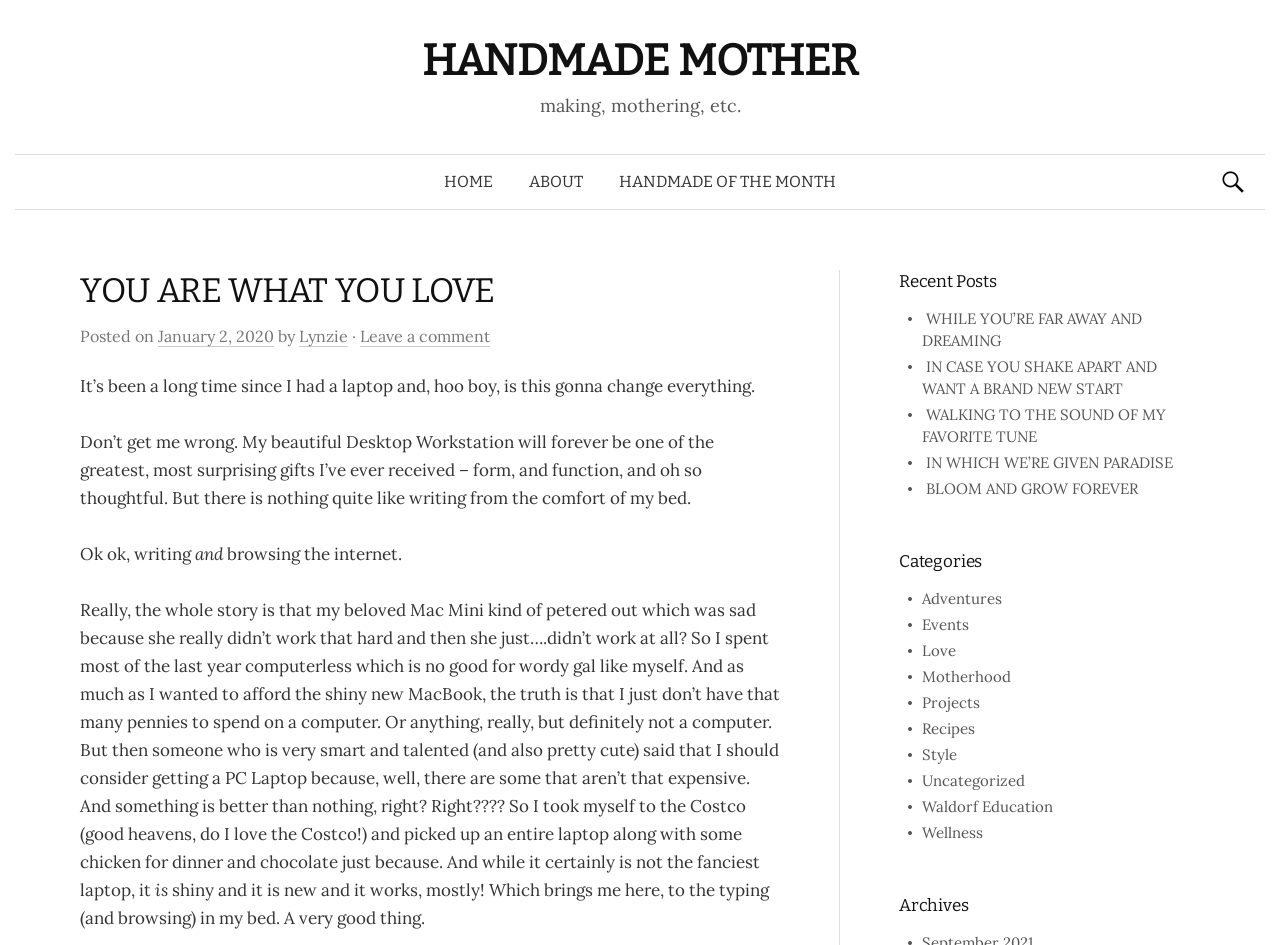Generate a thorough description of the webpage.

This webpage is a personal blog, titled "YOU ARE WHAT YOU LOVE | HANDMADE MOTHER". At the top, there is a heading with the title "HANDMADE MOTHER" and a link with the same text. Below this, there is a brief description "making, mothering, etc.".

On the top-right corner, there is a link to "Skip to content" and a navigation menu with links to "HOME", "ABOUT", and "HANDMADE OF THE MONTH". Next to the navigation menu, there is a search bar with a label "Search for:".

The main content of the webpage is a blog post, which is divided into several paragraphs. The post is titled "YOU ARE WHAT YOU LOVE" and has a date "January 2, 2020" and an author "Lynzie". The content of the post is a personal reflection on the author's experience of getting a new laptop and being able to write from the comfort of her bed.

On the right-hand side of the webpage, there are several sections. The first section is titled "Recent Posts" and lists five links to recent blog posts. Below this, there is a section titled "Categories" which lists 12 categories, each with a link. Finally, there is a section titled "Archives" which appears to be a link to archived blog posts.

Overall, the webpage has a simple and clean layout, with a focus on the blog post and navigation menus on the top and right-hand sides.